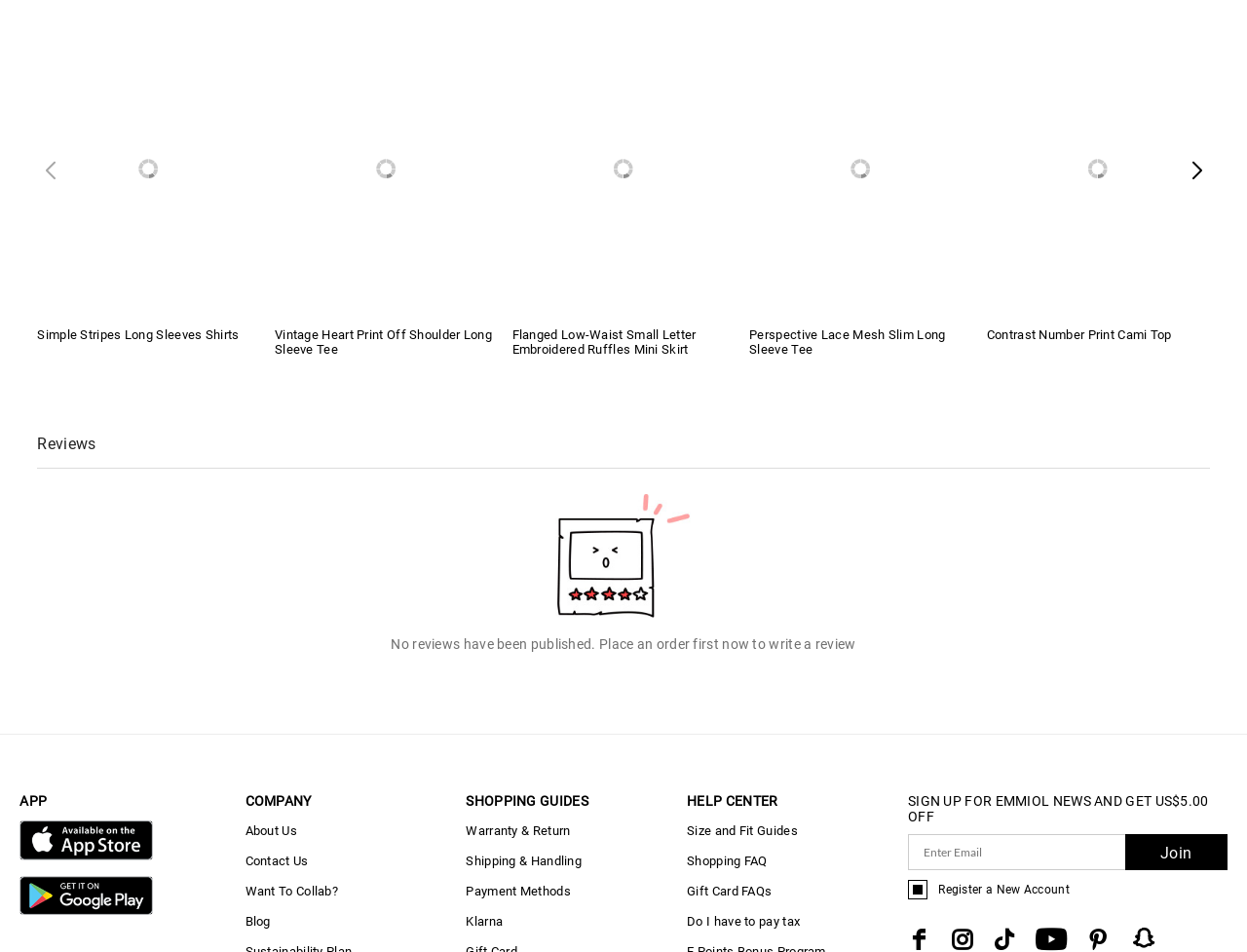Respond with a single word or phrase to the following question: What is the brand name of the products?

EMMIOL